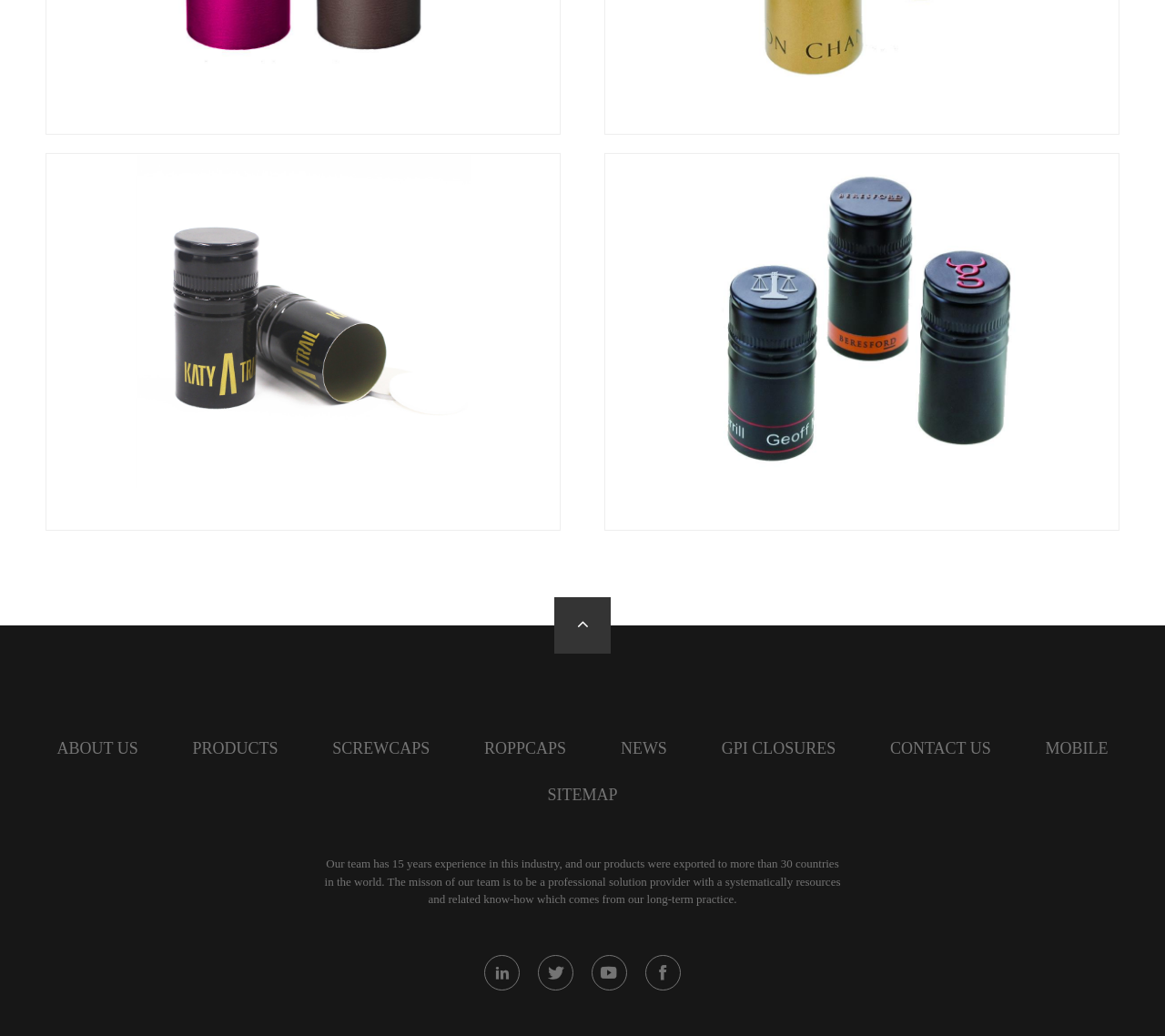Identify the bounding box coordinates of the region that should be clicked to execute the following instruction: "view products".

[0.165, 0.714, 0.239, 0.731]